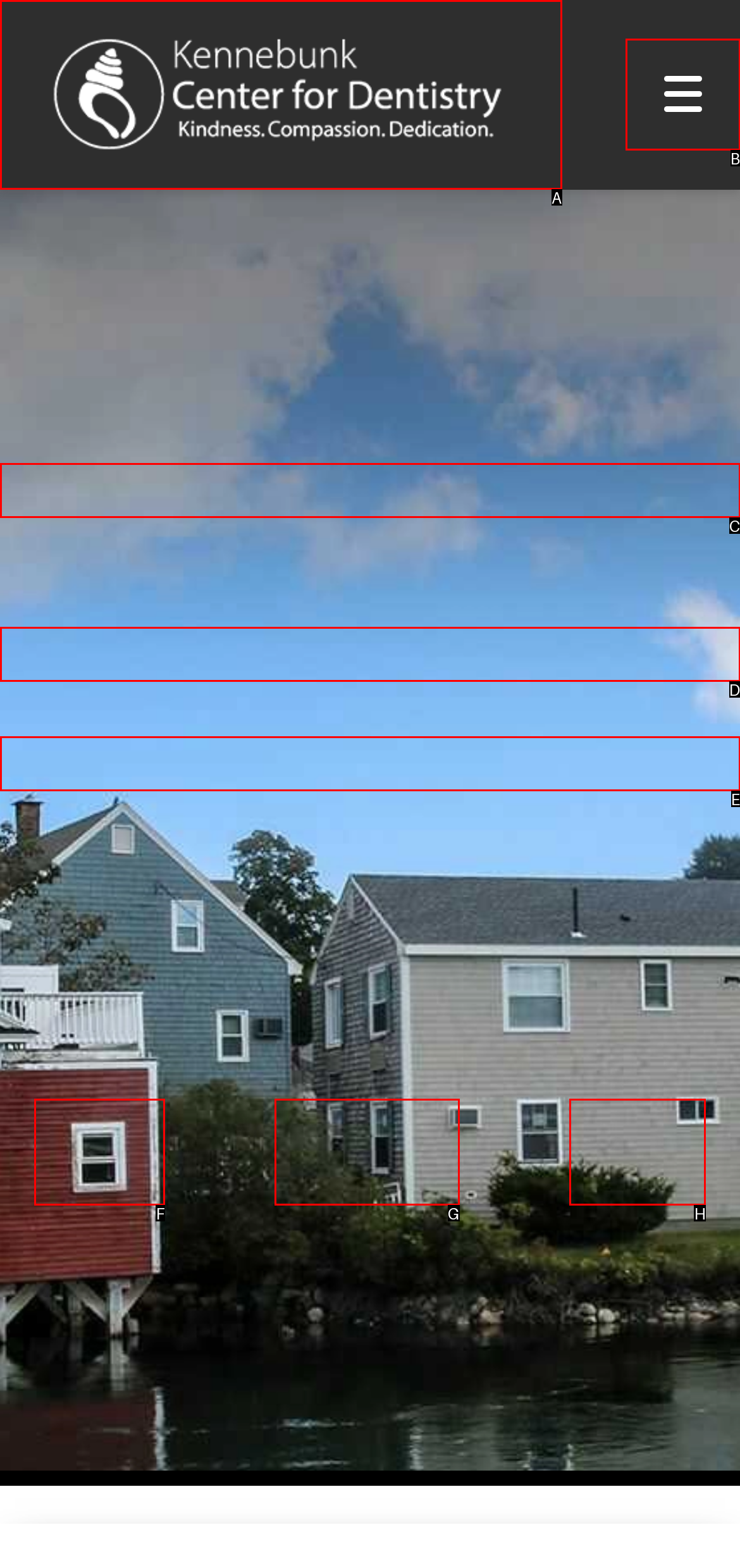Identify the HTML element that should be clicked to accomplish the task: Toggle mobile menu
Provide the option's letter from the given choices.

B